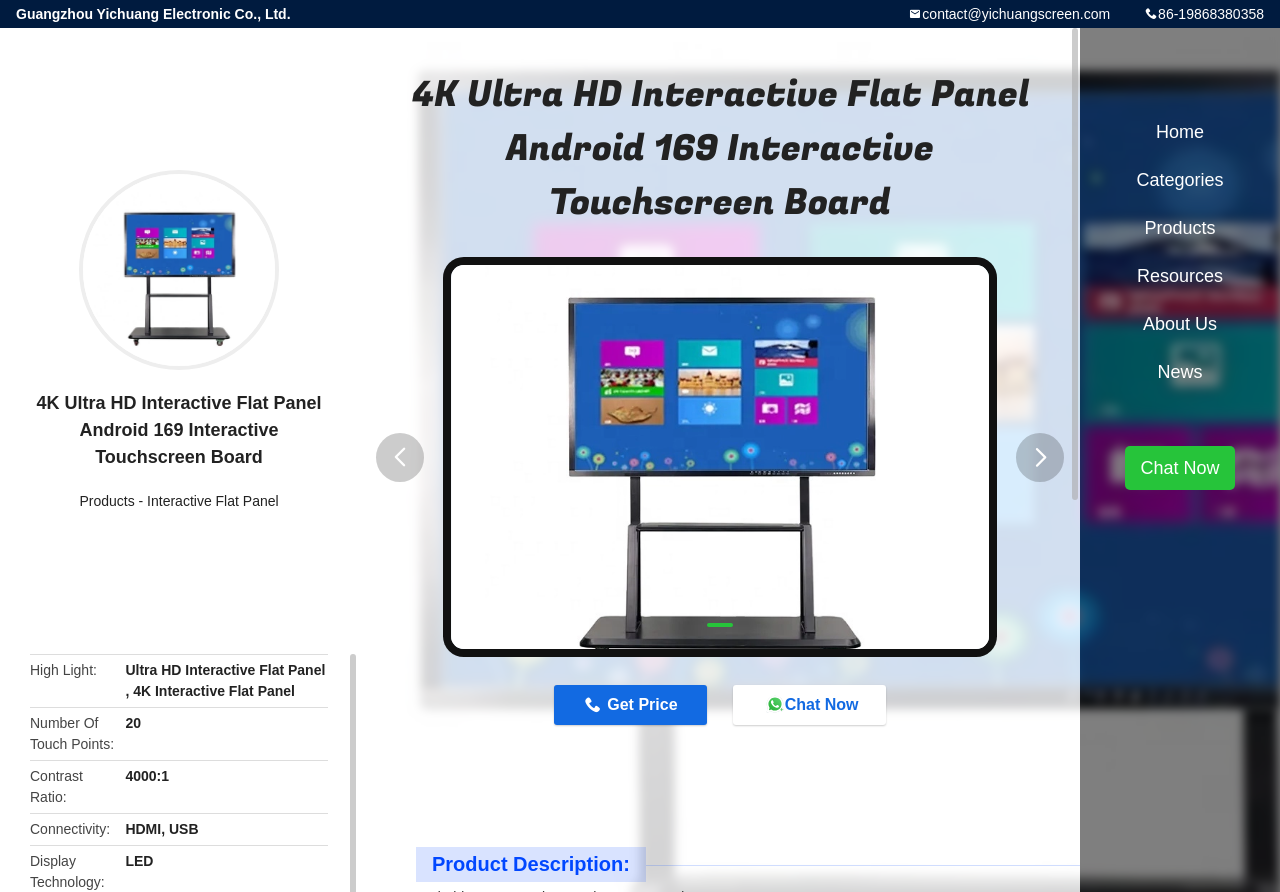Answer the following query concisely with a single word or phrase:
How can I contact the company?

86-19868380358 or contact@yichuangscreen.com